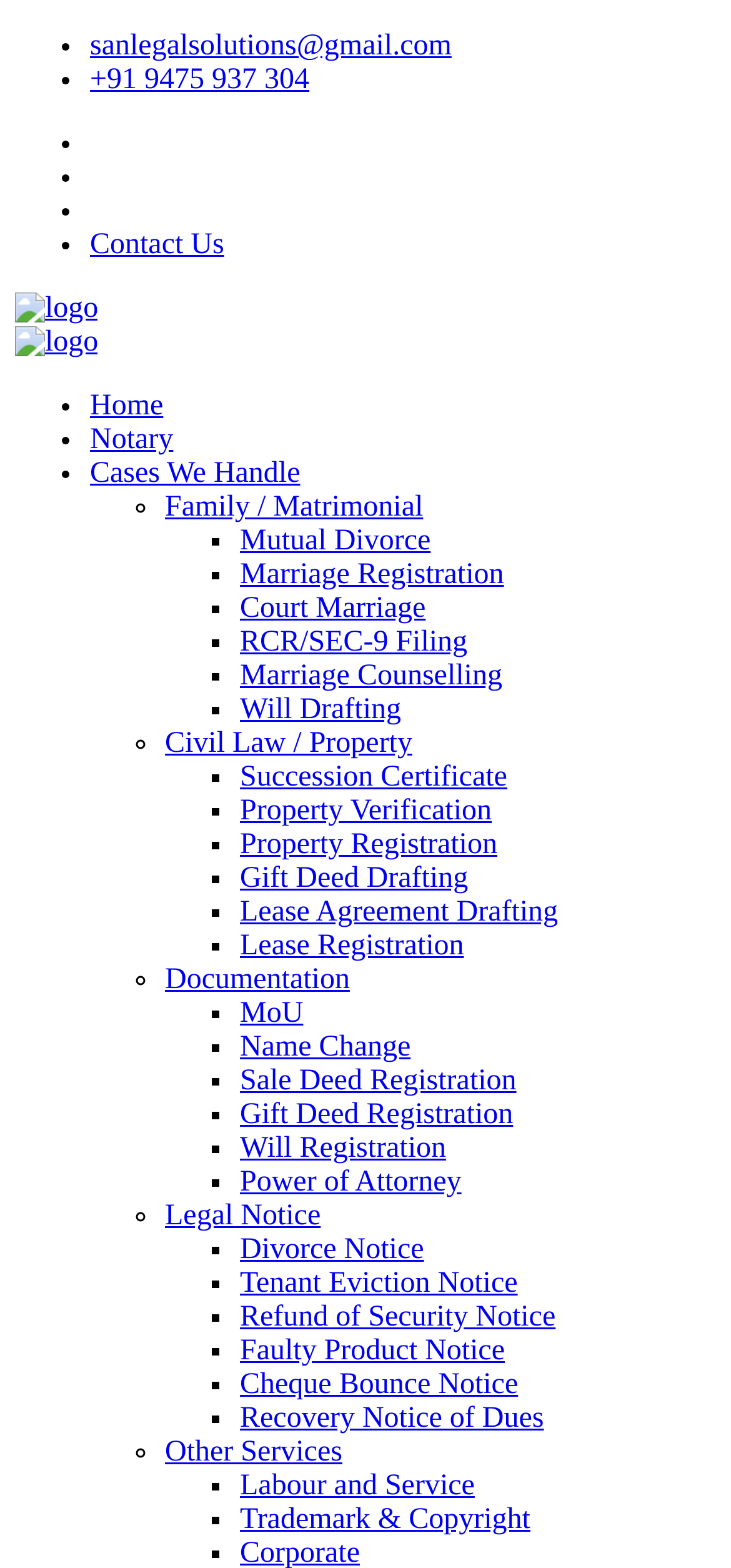Pinpoint the bounding box coordinates of the area that should be clicked to complete the following instruction: "Click the 'Home' link". The coordinates must be given as four float numbers between 0 and 1, i.e., [left, top, right, bottom].

[0.123, 0.249, 0.223, 0.269]